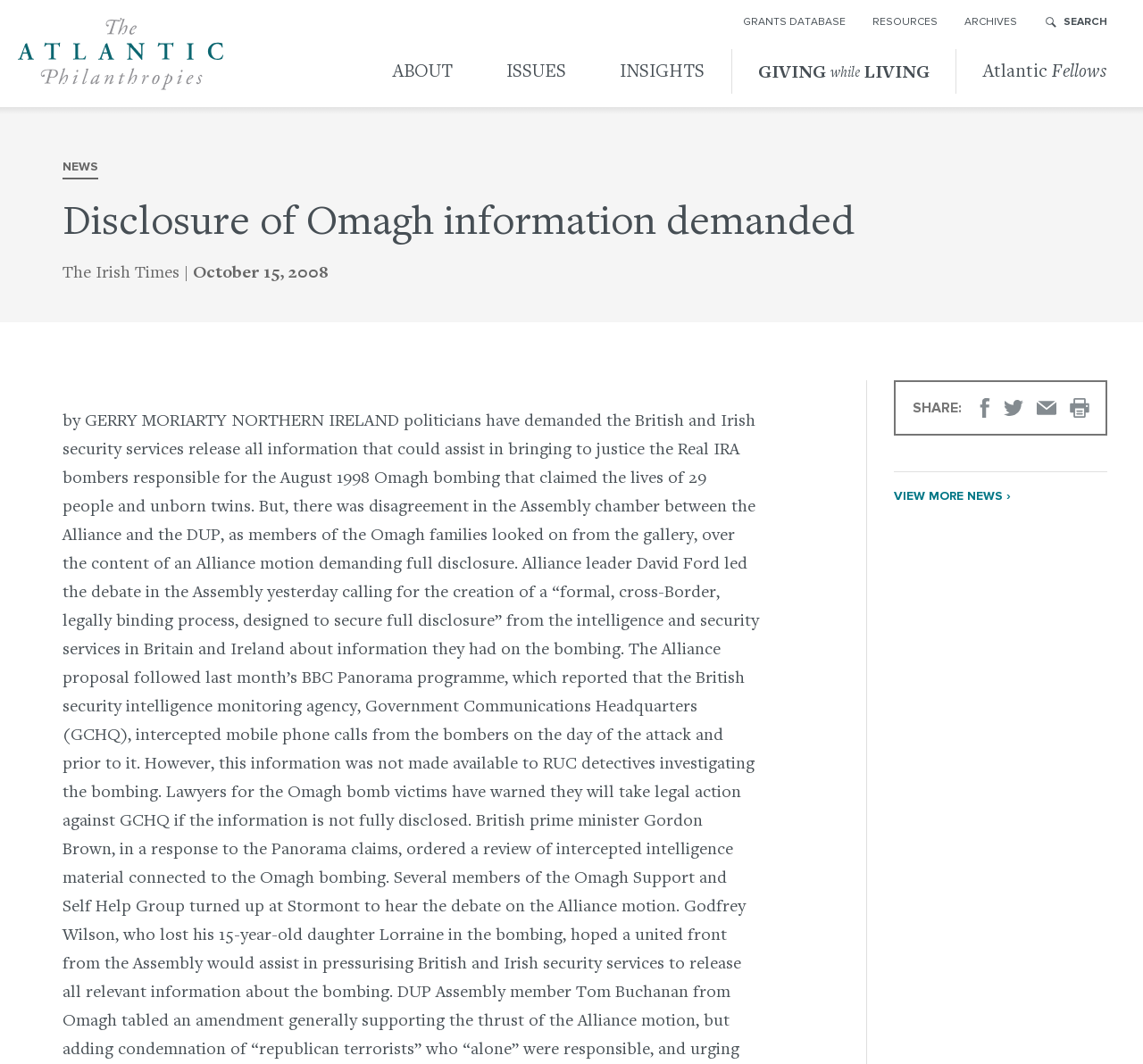What type of resource is this?
Examine the screenshot and reply with a single word or phrase.

NEWS